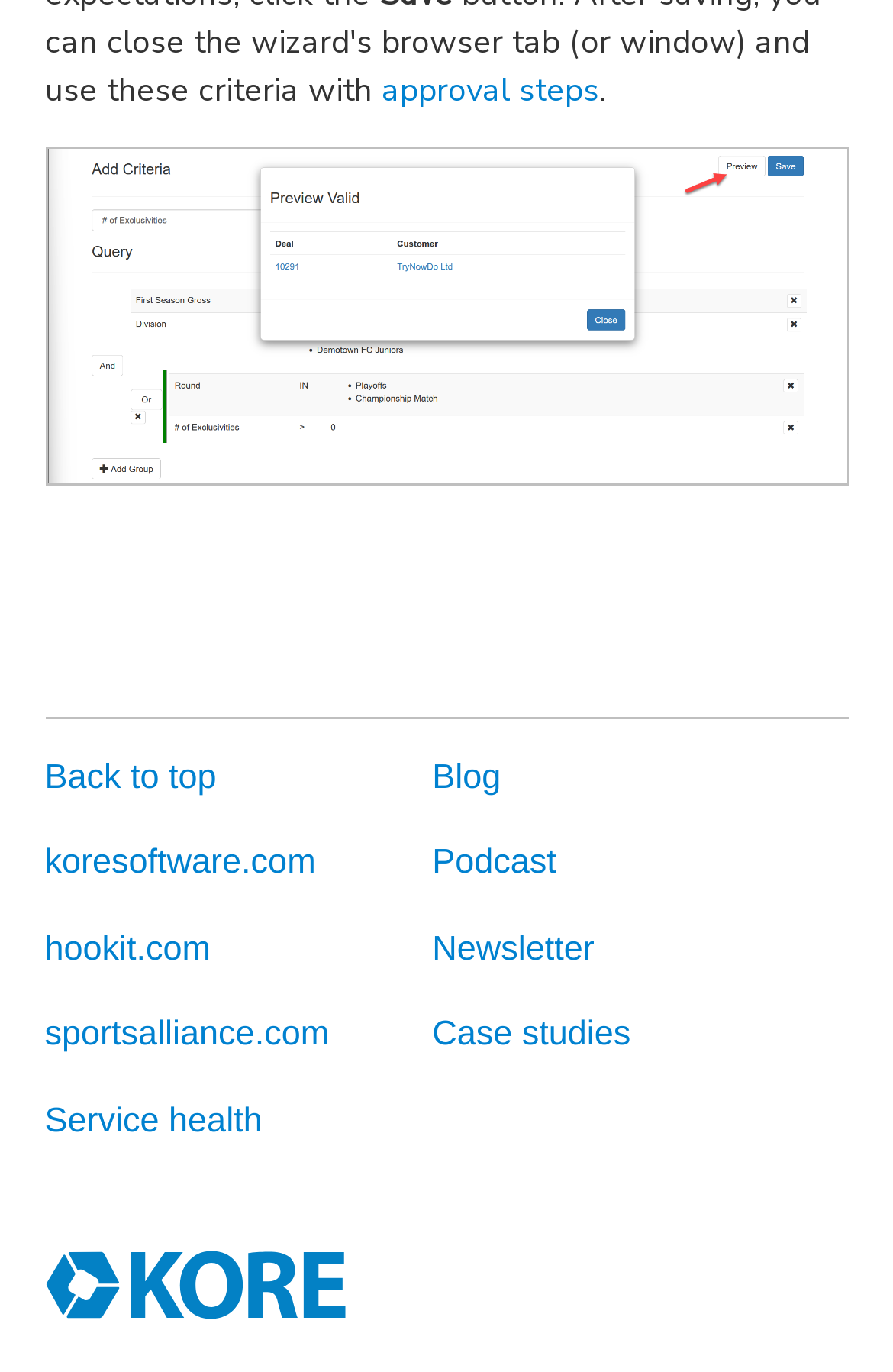What is the image above the 'approval steps' link?
Carefully examine the image and provide a detailed answer to the question.

The image is located above the 'approval steps' link and is identified as 'approval_criteria_09.png'. Its purpose is likely to provide a visual representation of the approval criteria.